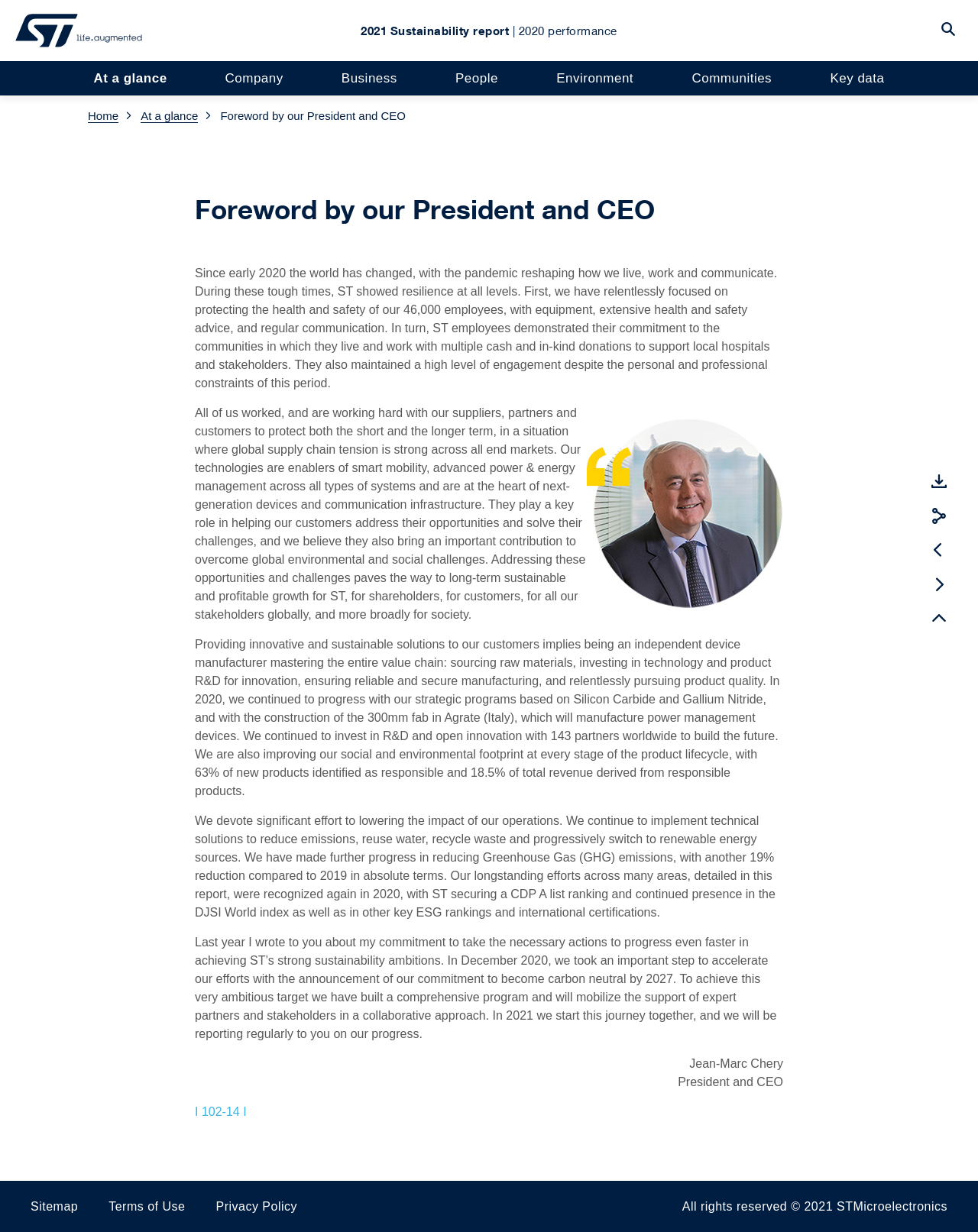Use one word or a short phrase to answer the question provided: 
What is the focus of the 'Sustainable Technology' section?

Innovation